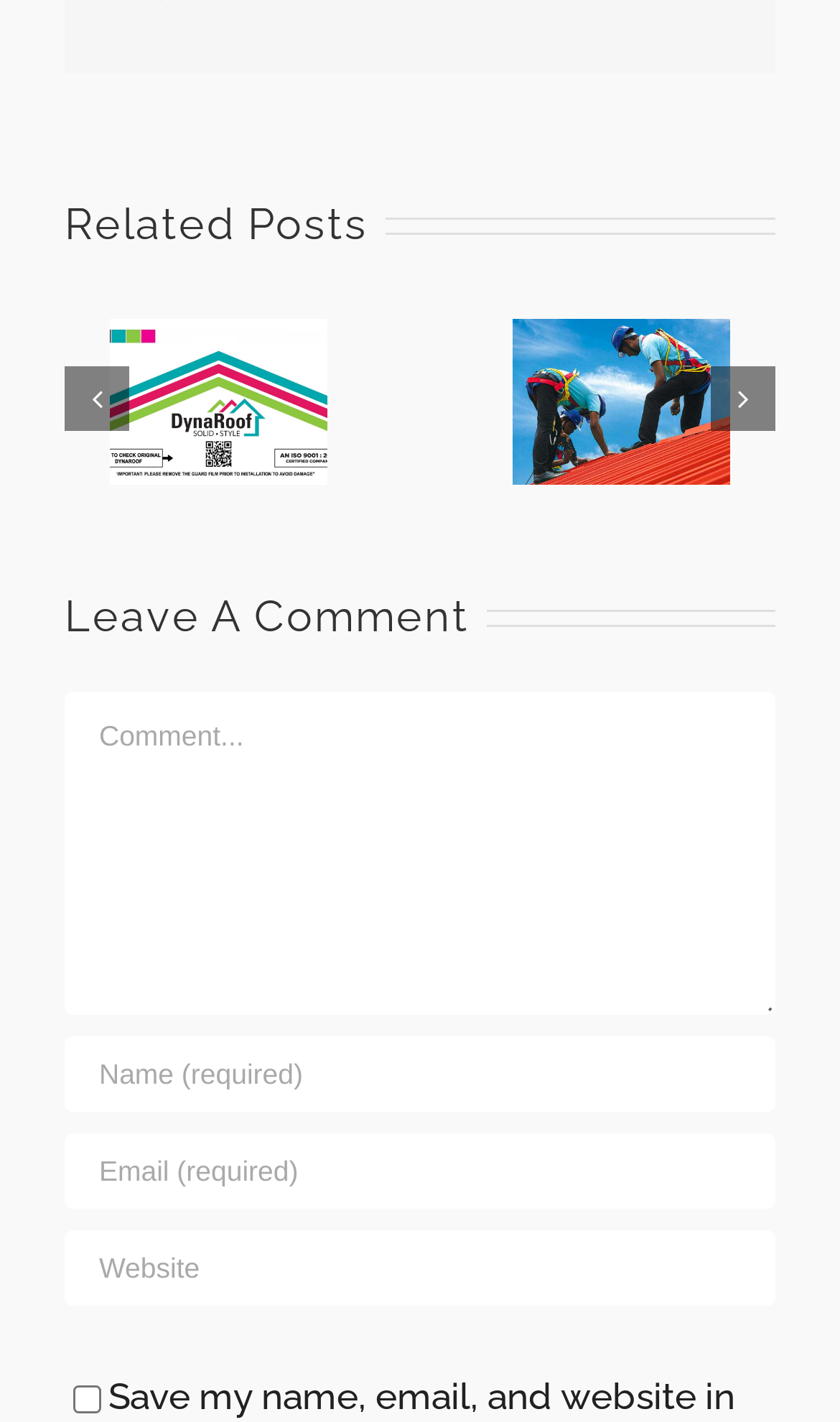Respond to the following question using a concise word or phrase: 
What is the title of the first related post?

The Complete Guide To Verifying Dynaroof Product’s Authenticity With QR Codes